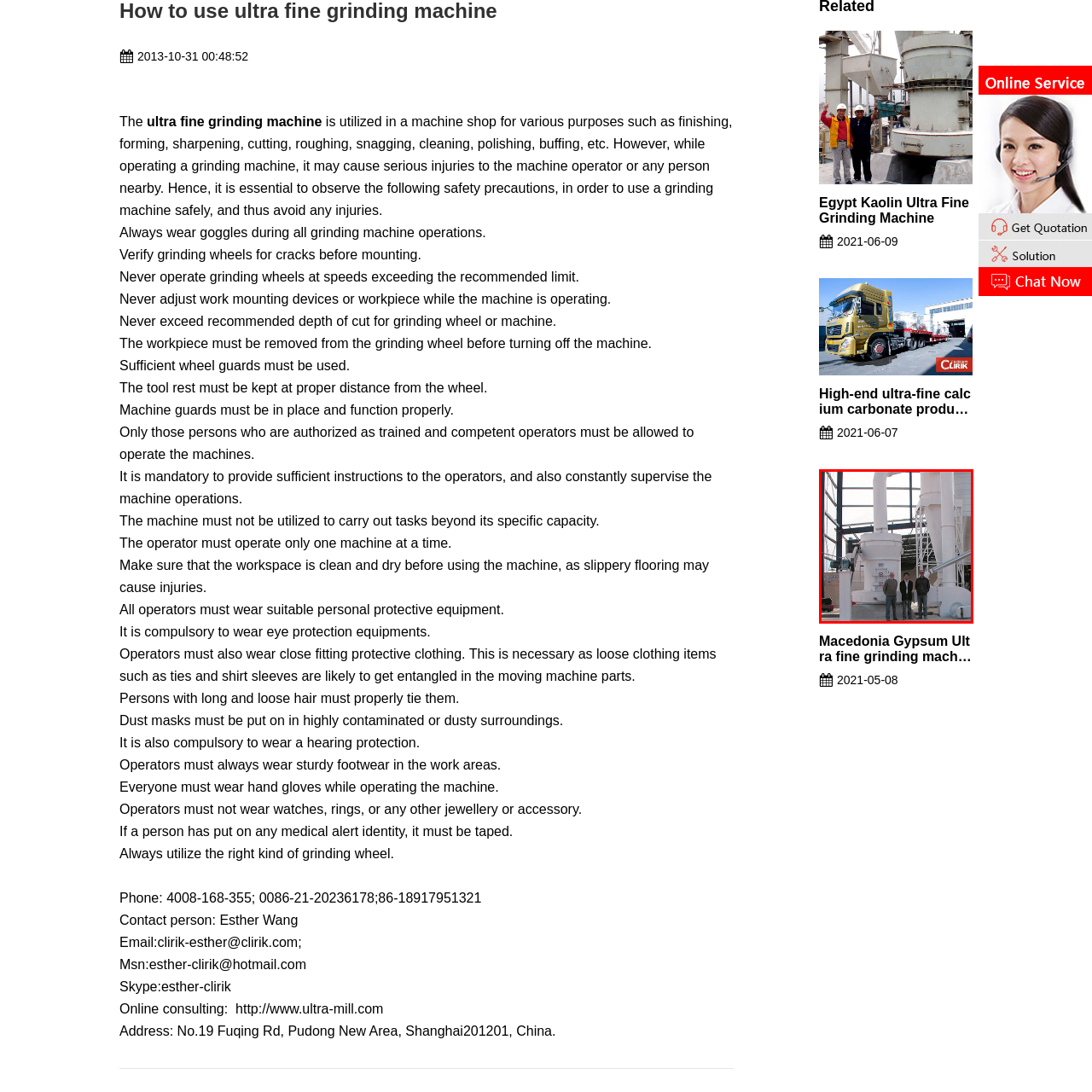Generate a comprehensive caption for the picture highlighted by the red outline.

The image depicts a significant industrial setup featuring a Macedonia Gypsum ultra-fine grinding machine, prominently displayed within a spacious facility. Standing in front of the machine are three individuals, emphasizing its scale and sophistication. The structure of the grinding machine is robust, showcasing large pipes and a sturdy cylindrical grinding unit, which are designed for the efficient processing of materials. The environment appears to be well-lit and designed for industrial operations, highlighting the machine's purpose in a manufacturing context. This equipment is critical for various applications, particularly in producing fine powdered minerals, ensuring quality and precision in the grinding process.